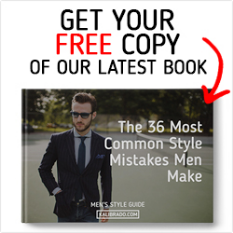What is the purpose of the arrow in the graphic?
Give a one-word or short-phrase answer derived from the screenshot.

To draw attention